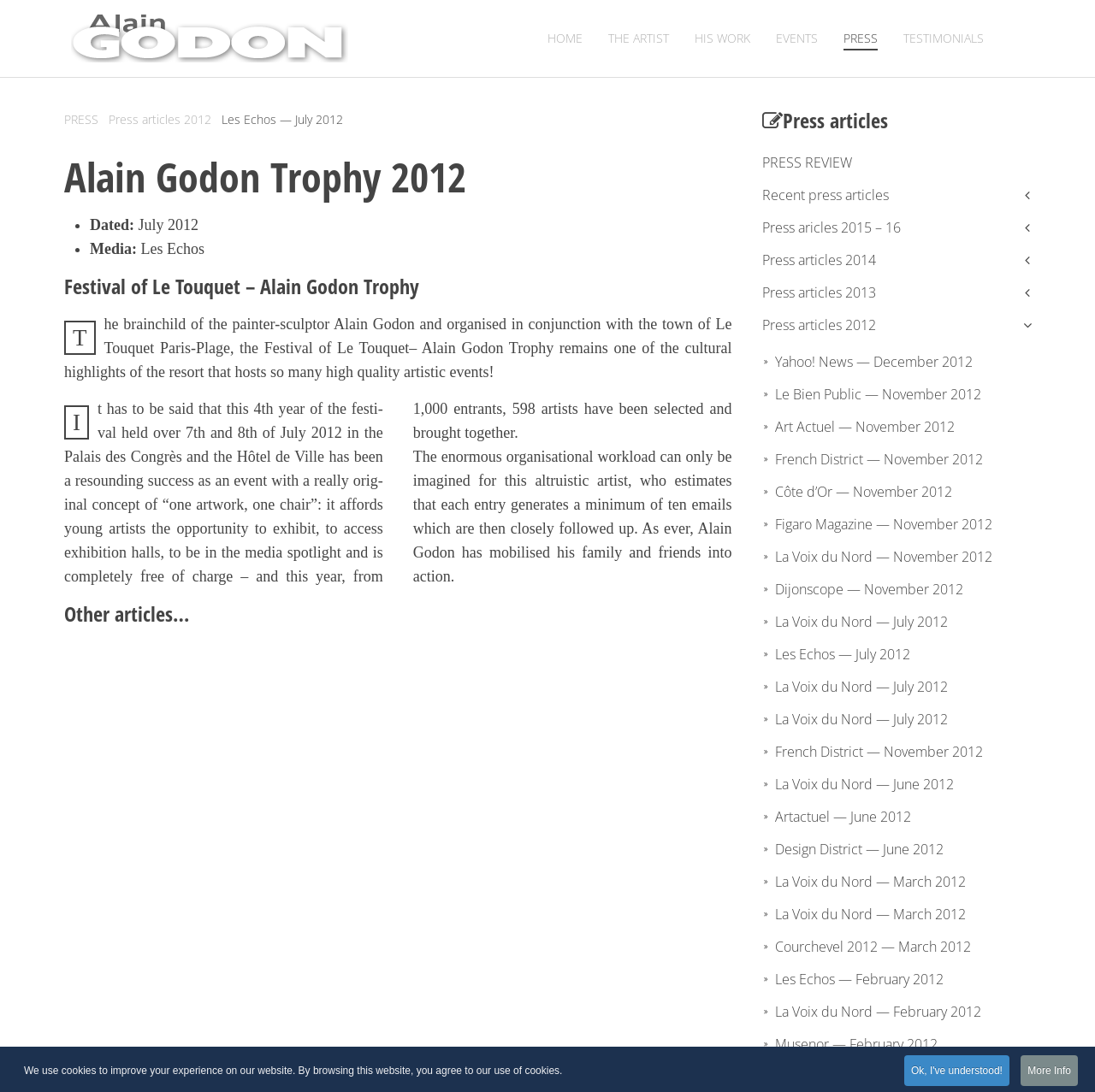Determine the bounding box for the described UI element: "PRESS".

[0.77, 0.0, 0.802, 0.07]